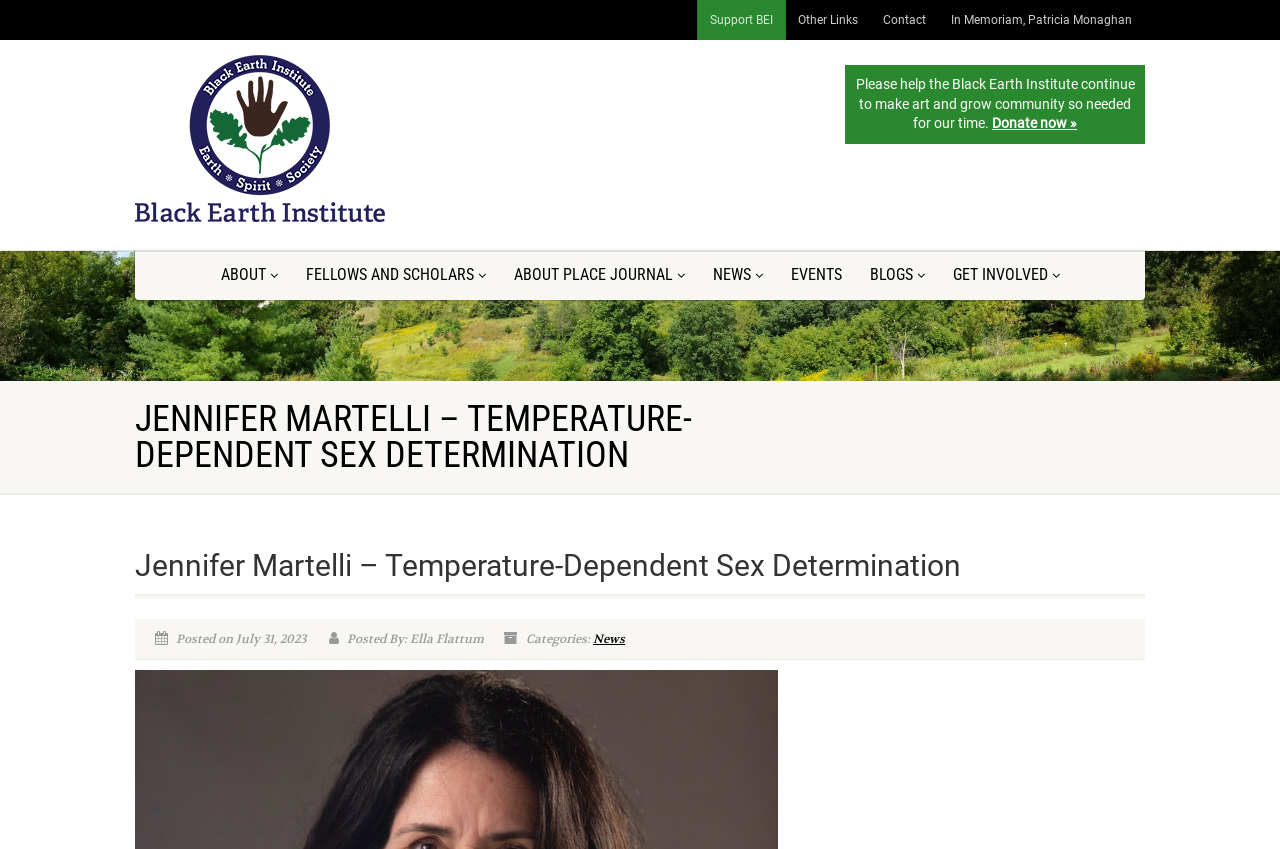Utilize the details in the image to thoroughly answer the following question: What is the title of the poem or article?

The title of the poem or article can be found in the heading element with the text 'JENNIFER MARTELLI – TEMPERATURE-DEPENDENT SEX DETERMINATION'.